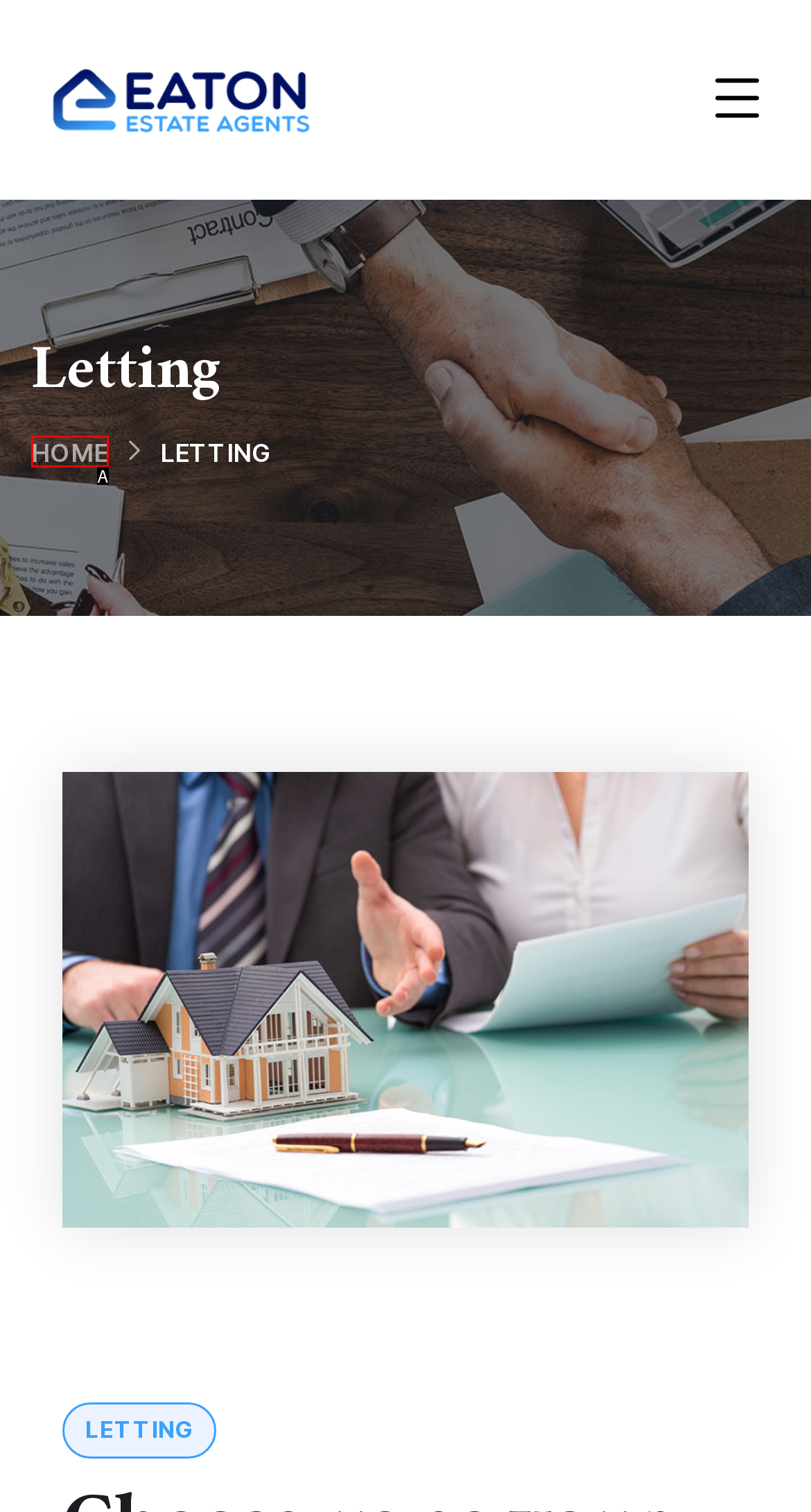Determine which option matches the description: Home. Answer using the letter of the option.

A